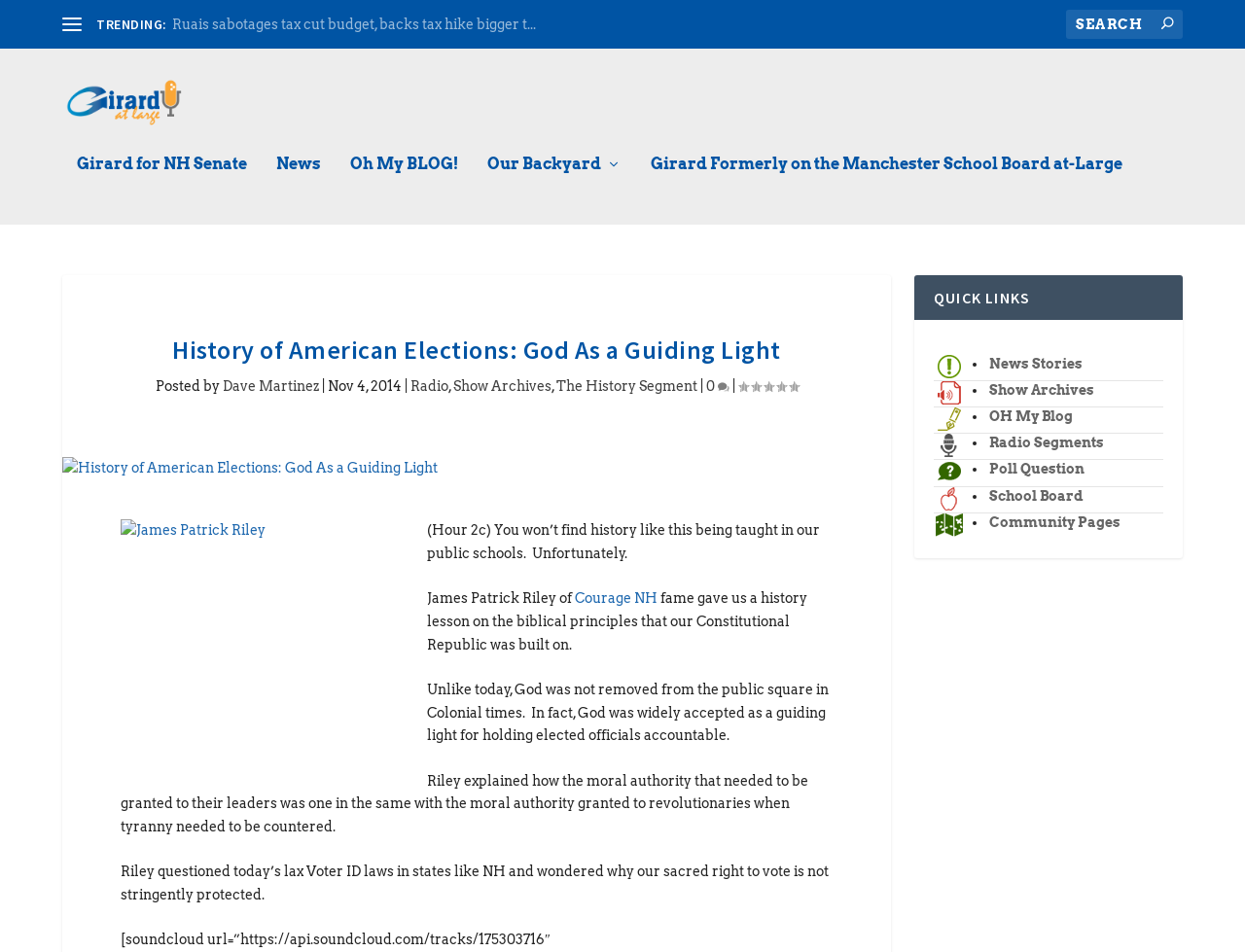Predict the bounding box of the UI element based on the description: "parent_node: Girard for NH Senate". The coordinates should be four float numbers between 0 and 1, formatted as [left, top, right, bottom].

[0.05, 0.082, 0.173, 0.147]